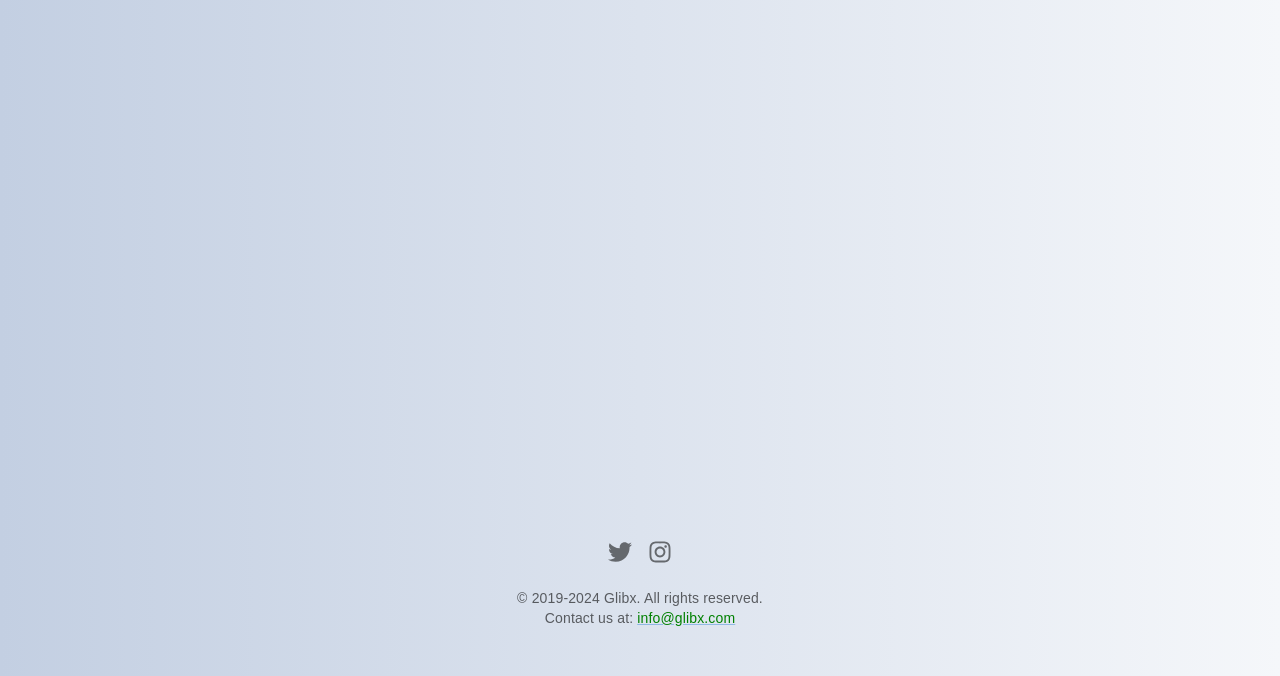Please provide a detailed answer to the question below by examining the image:
What is the position of the Twitter link?

I compared the y1 and y2 coordinates of the Twitter and Instagram links and found that the Twitter link has smaller y1 and y2 values, indicating that it is positioned above the Instagram link.